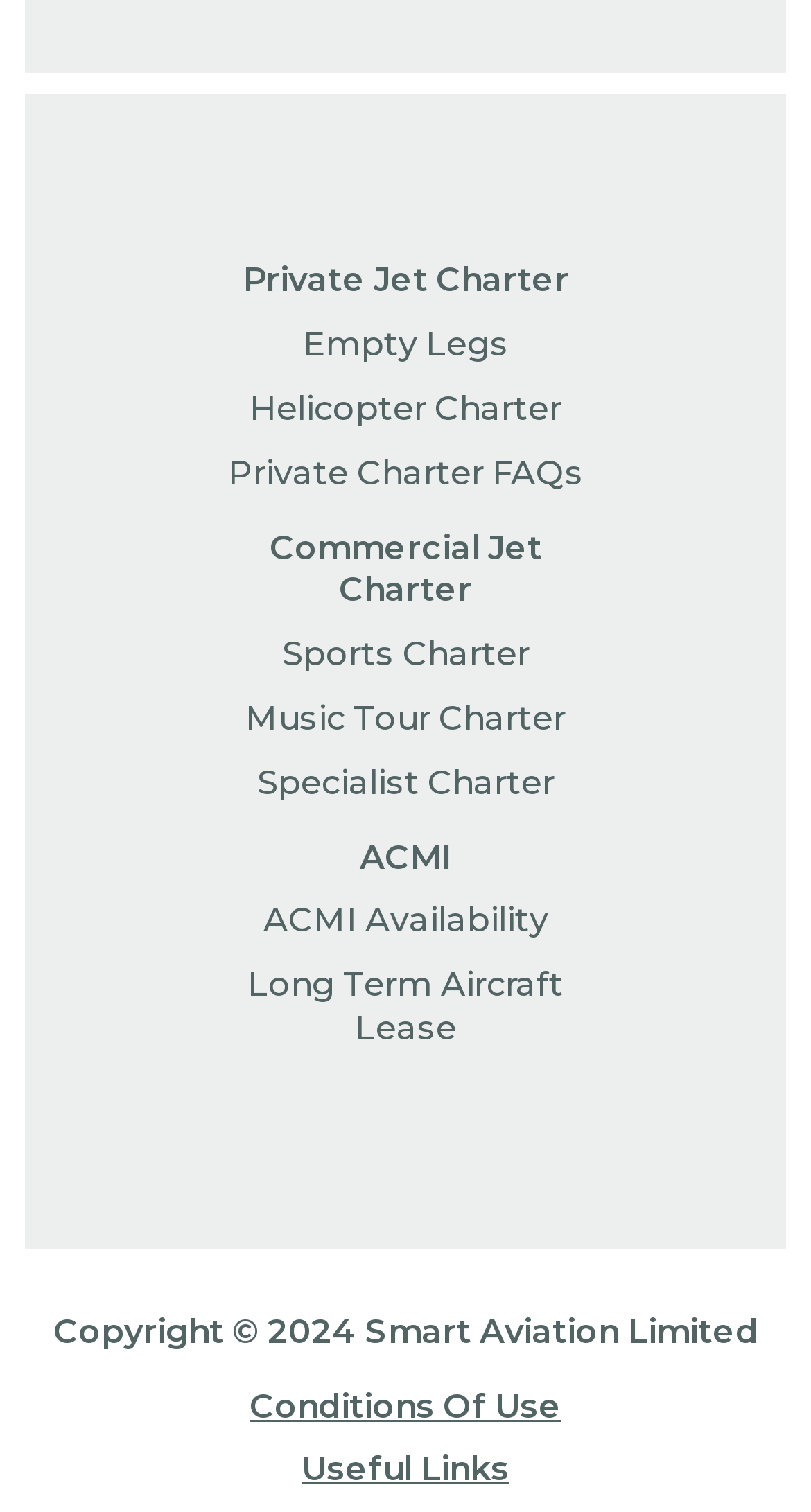Please specify the bounding box coordinates of the area that should be clicked to accomplish the following instruction: "Explore useful links". The coordinates should consist of four float numbers between 0 and 1, i.e., [left, top, right, bottom].

[0.372, 0.959, 0.628, 0.985]